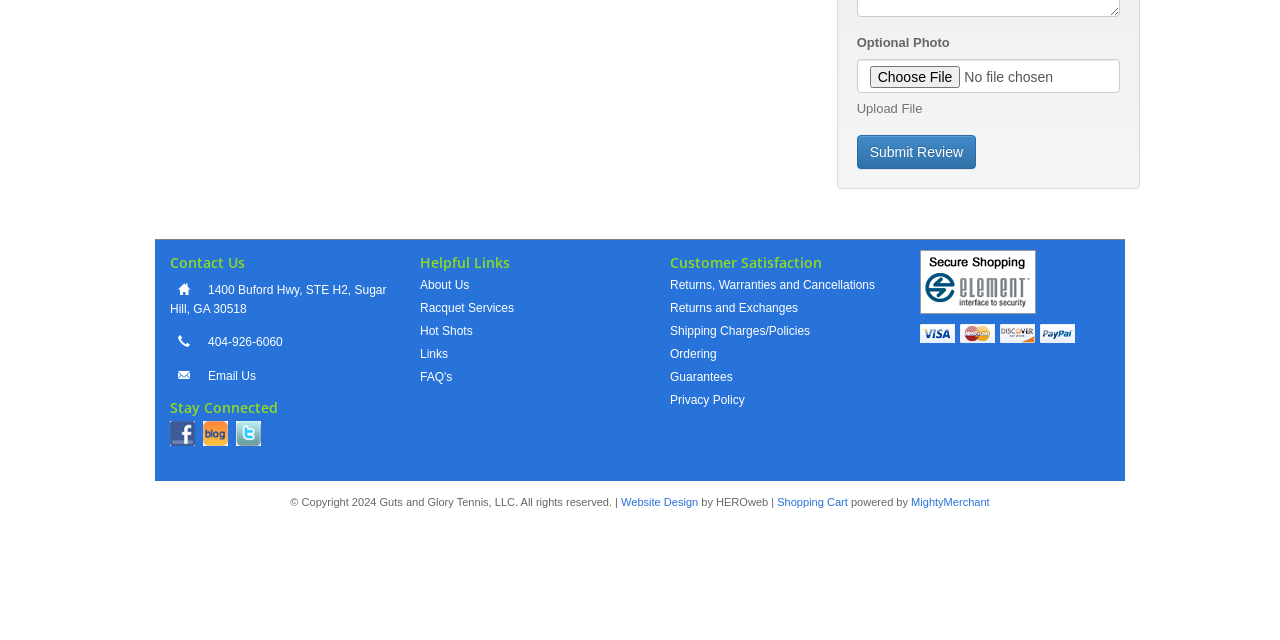Bounding box coordinates should be in the format (top-left x, top-left y, bottom-right x, bottom-right y) and all values should be floating point numbers between 0 and 1. Determine the bounding box coordinate for the UI element described as: Returns, Warranties and Cancellations

[0.523, 0.434, 0.684, 0.456]